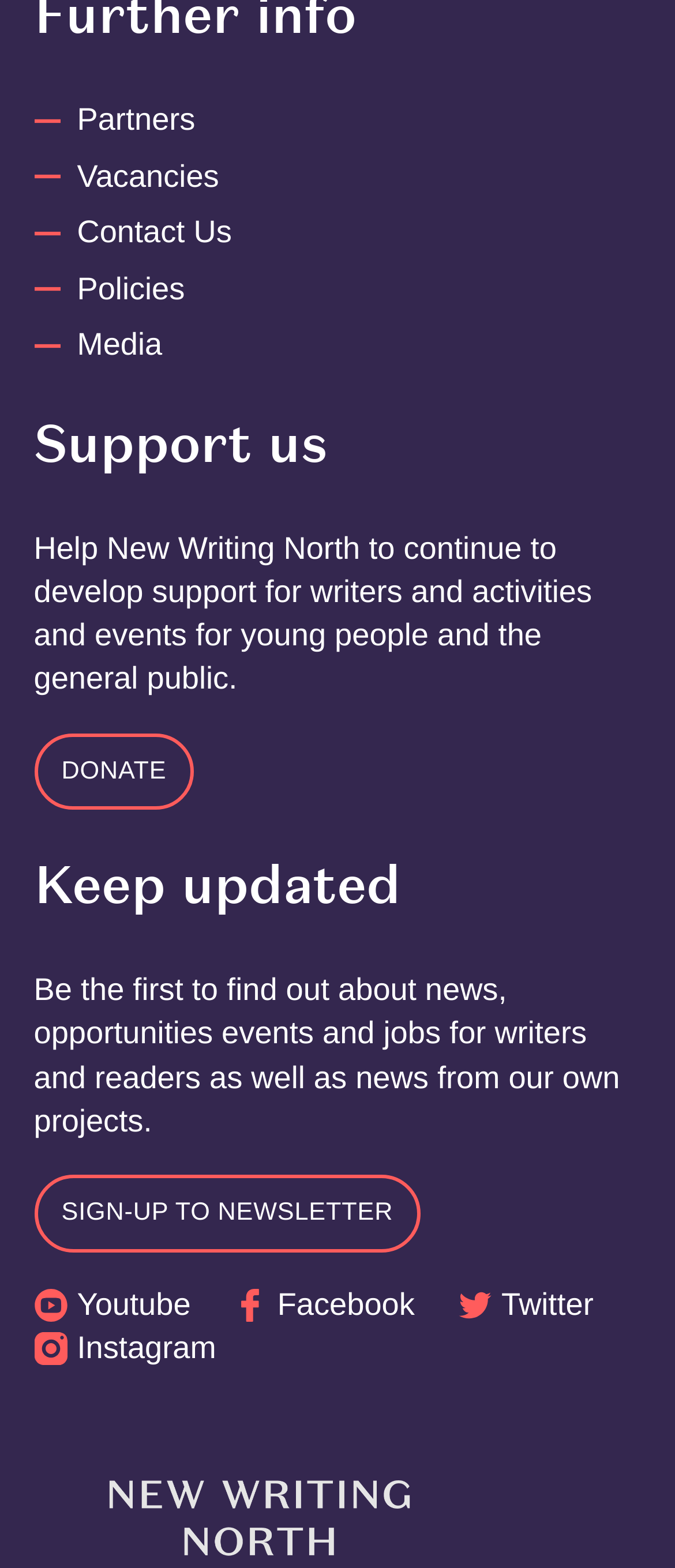Please find the bounding box coordinates of the element that must be clicked to perform the given instruction: "Donate to New Writing North". The coordinates should be four float numbers from 0 to 1, i.e., [left, top, right, bottom].

[0.05, 0.468, 0.288, 0.516]